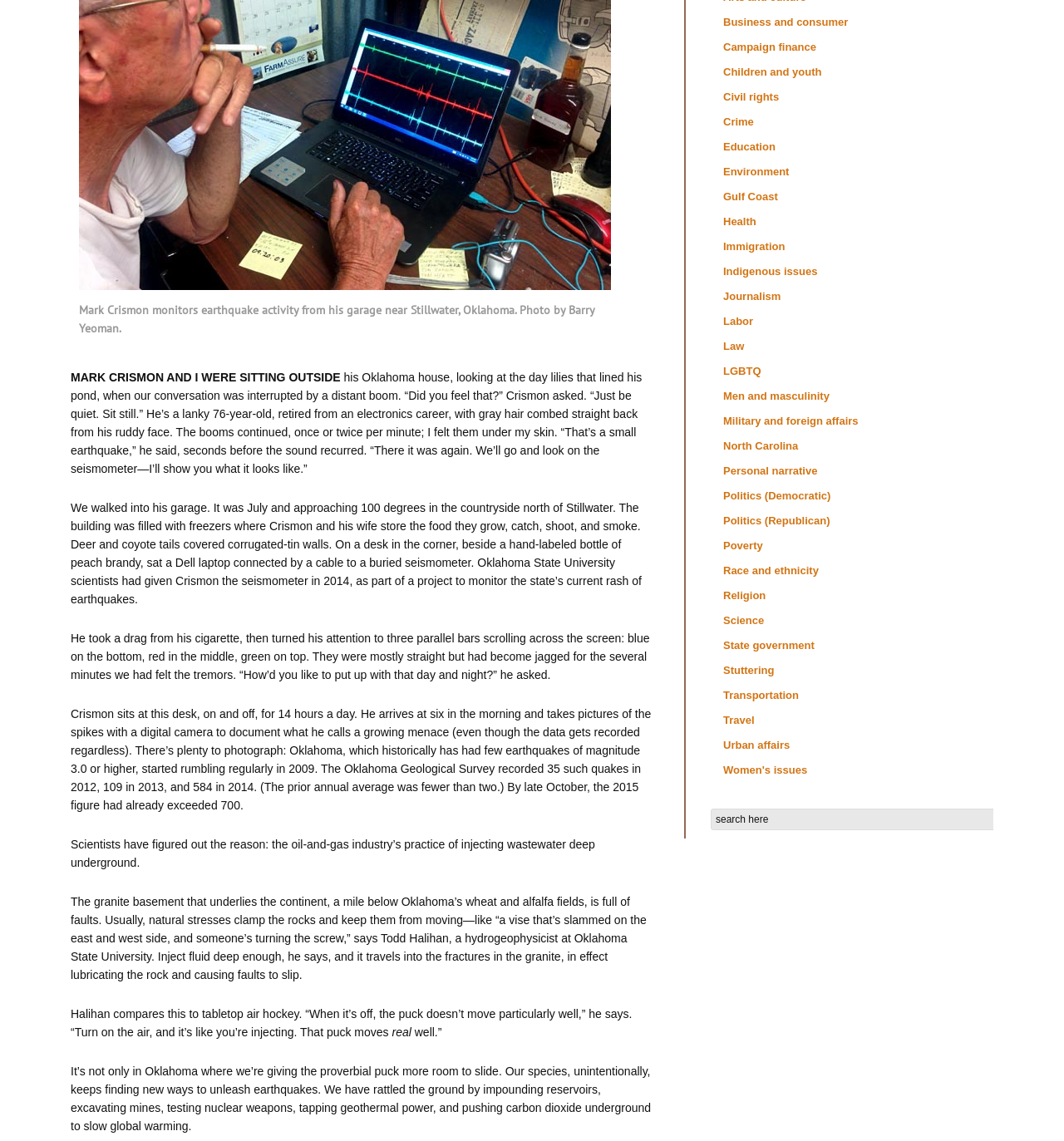Given the element description, predict the bounding box coordinates in the format (top-left x, top-left y, bottom-right x, bottom-right y). Make sure all values are between 0 and 1. Here is the element description: Politics (Republican)

[0.68, 0.451, 0.78, 0.462]